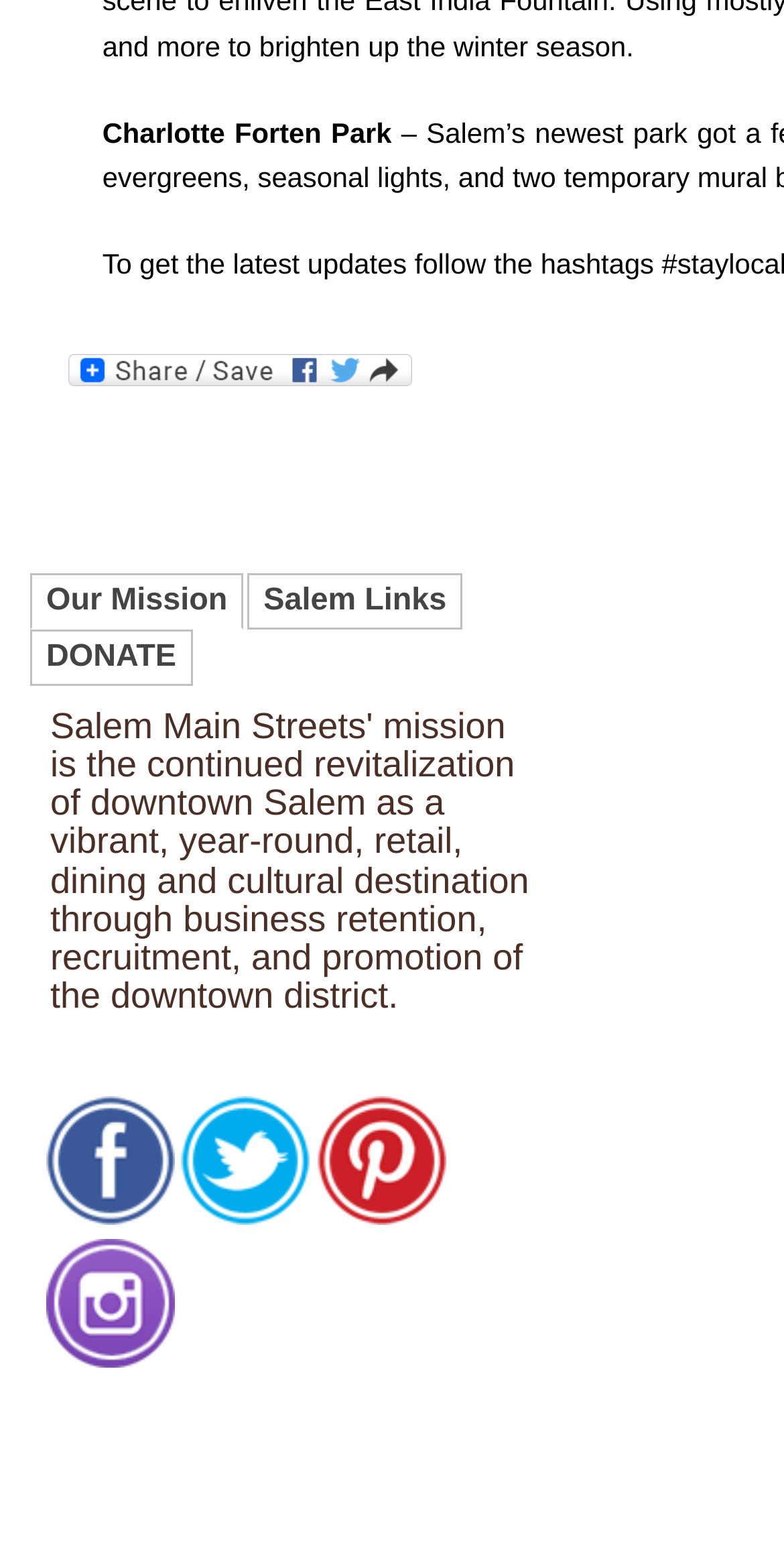How many social media platforms can you follow Salem Main Streets on?
Provide an in-depth and detailed answer to the question.

By examining the links and images in the complementary section, I can see that there are four social media platforms that Salem Main Streets can be followed on: Facebook, Twitter, Pinterest, and Instagram.